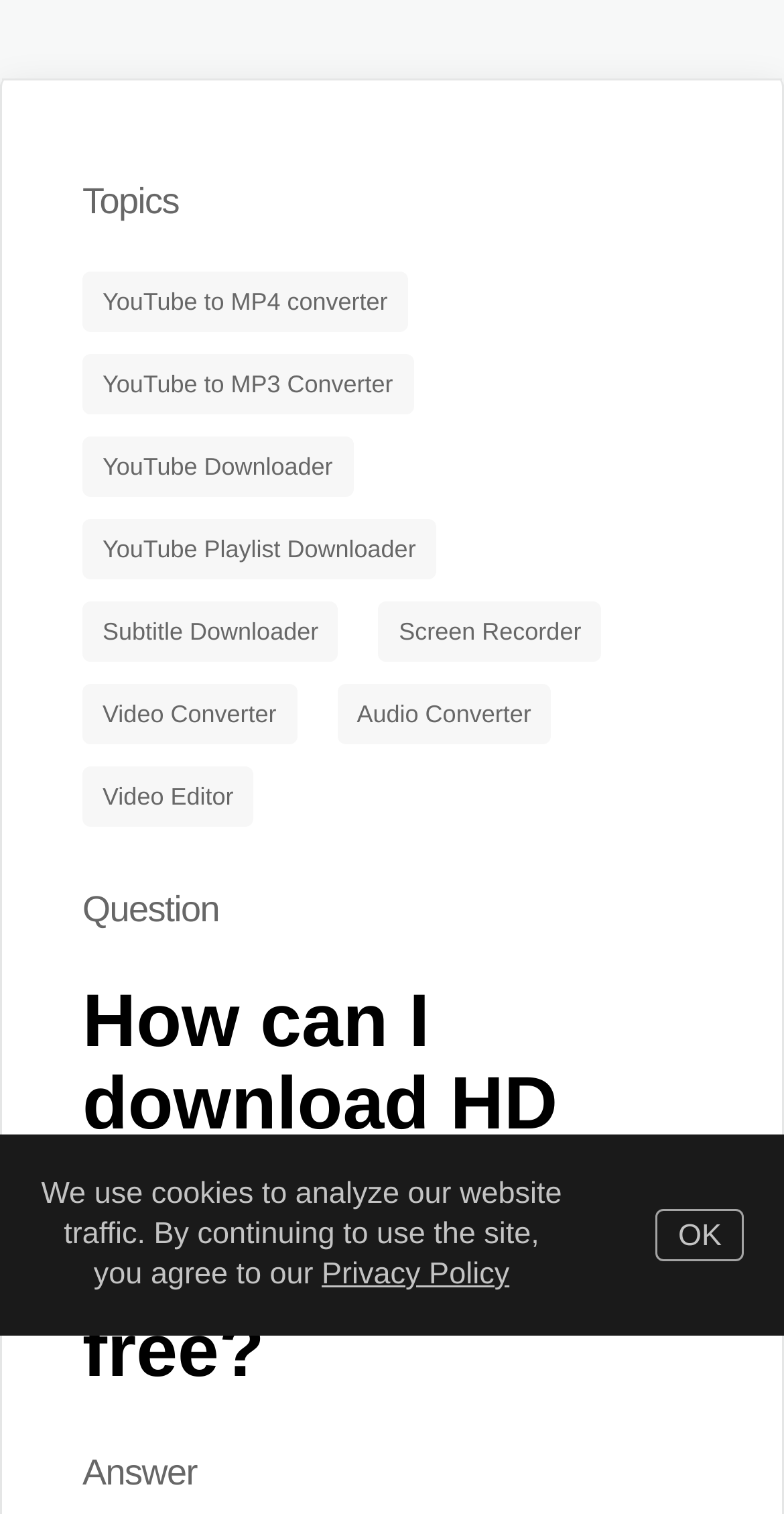What is the purpose of the 'OK' button?
Look at the image and respond with a one-word or short phrase answer.

To accept cookies